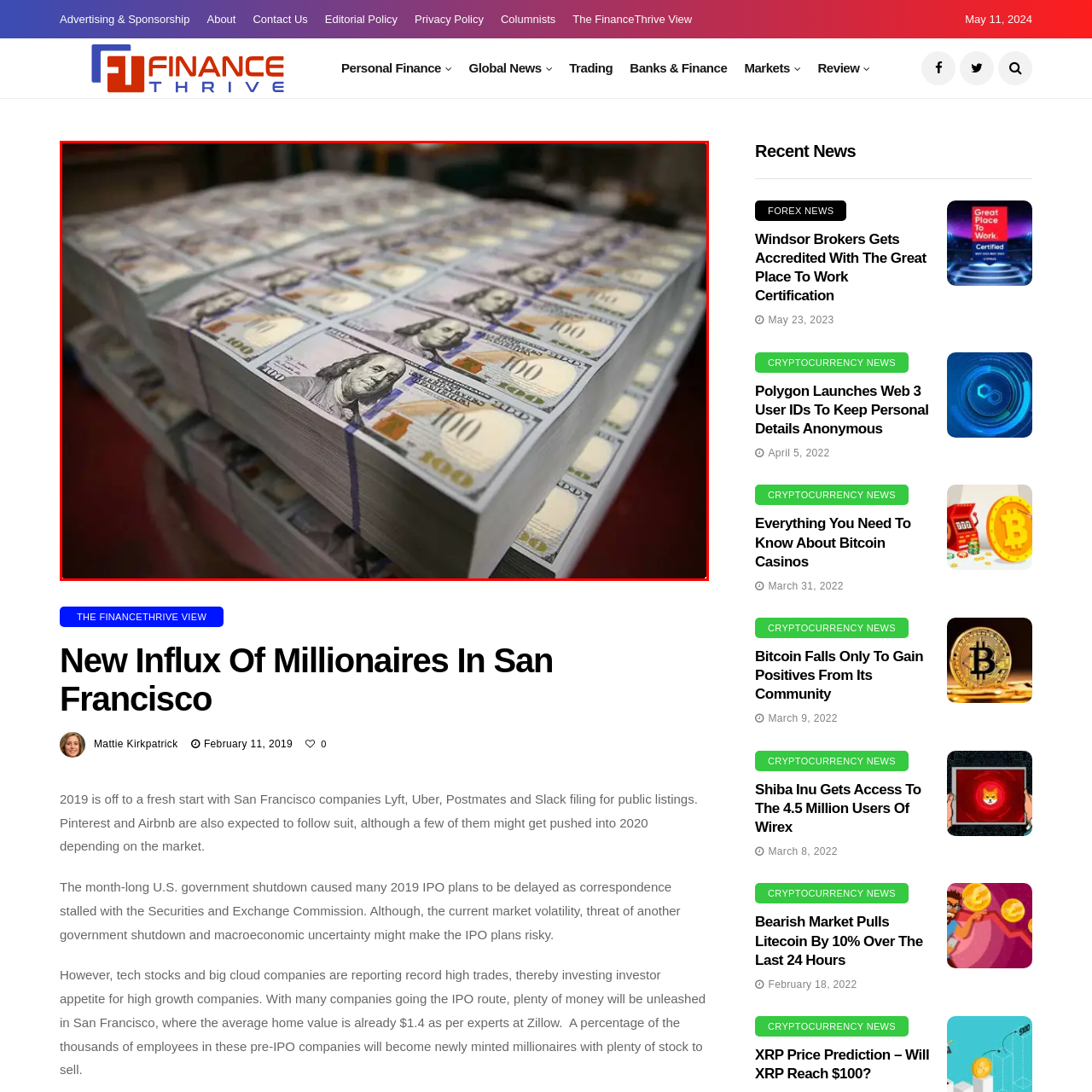Elaborate on the visual content inside the red-framed section with detailed information.

The image showcases a neatly stacked arrangement of U.S. currency, specifically bundles of hundred-dollar bills. The bills are tightly organized, revealing the iconic portrait of Benjamin Franklin prominently displayed on each note. The scene evokes a sense of wealth and financial success, aligning with themes of investment and monetary growth. This visual representation encapsulates the recent discussions surrounding a significant influx of millionaires in San Francisco, as highlighted in an article titled "New Influx Of Millionaires In San Francisco." The image serves to emphasize the financial opportunities and economic developments relevant to the region, particularly in the context of initial public offerings (IPOs) from notable tech companies.